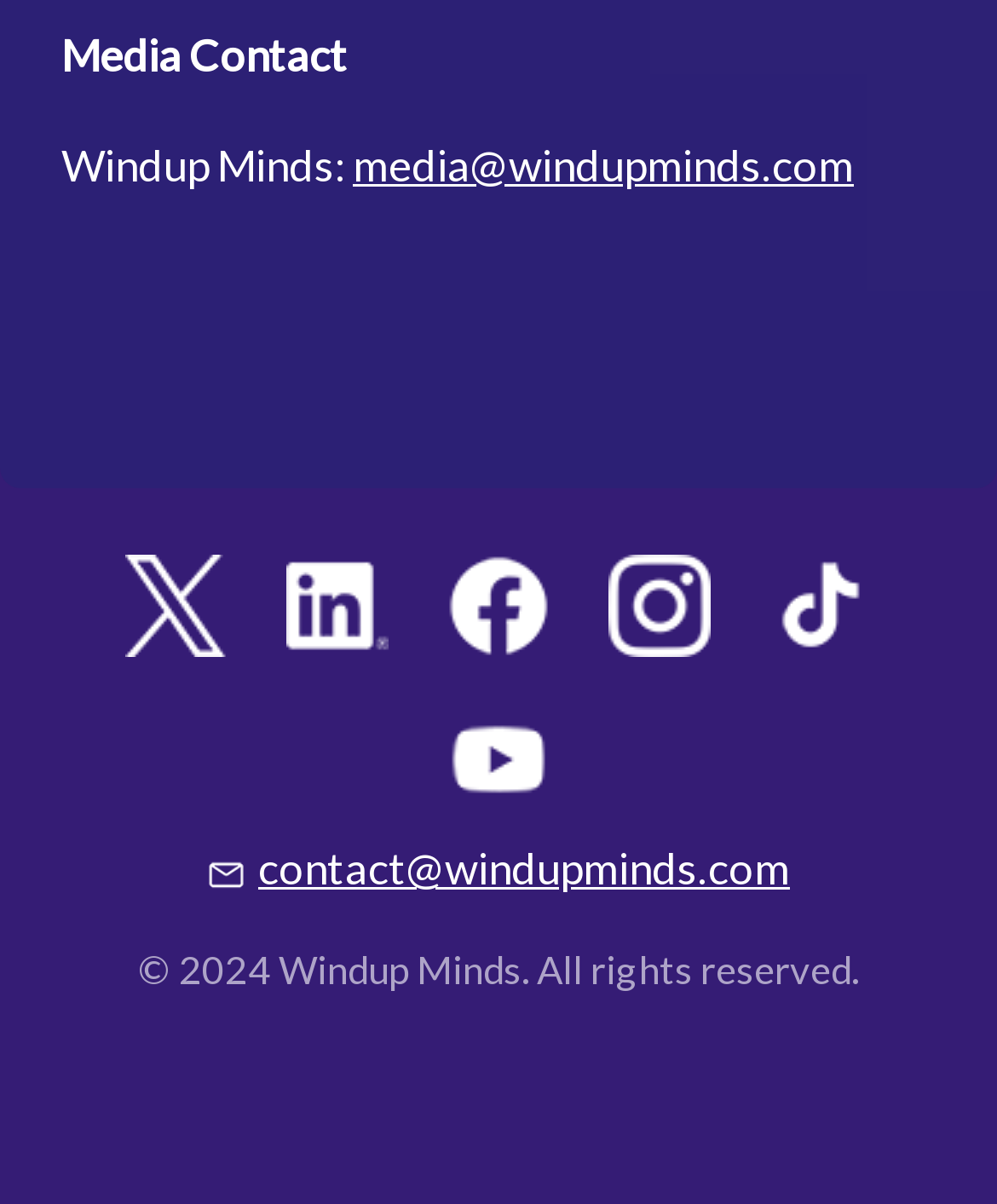Find the bounding box coordinates for the HTML element described as: "Blog". The coordinates should consist of four float values between 0 and 1, i.e., [left, top, right, bottom].

None